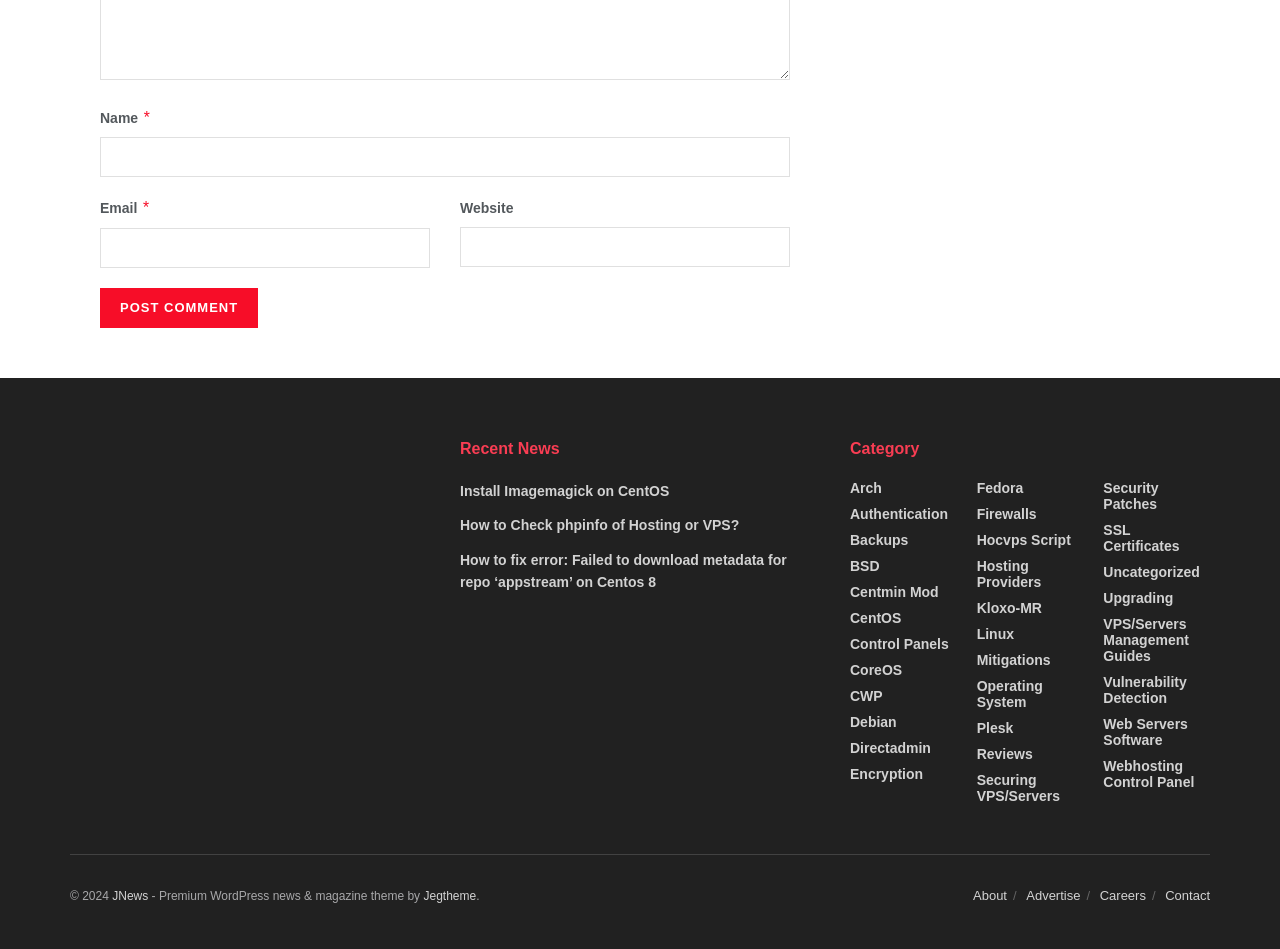Find the bounding box coordinates of the element to click in order to complete the given instruction: "Click the Post Comment button."

[0.078, 0.303, 0.202, 0.345]